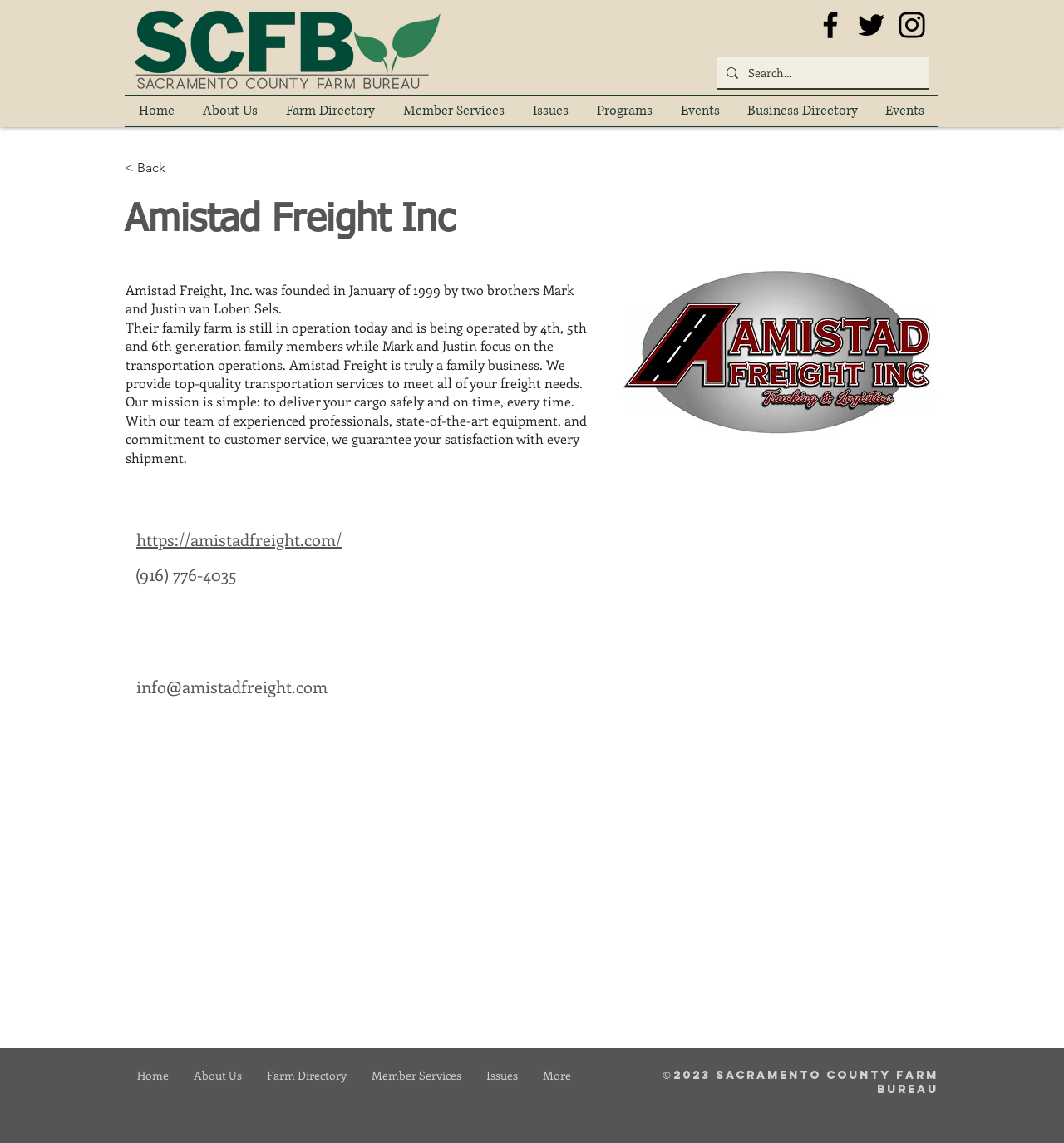What is the year of copyright?
Based on the visual, give a brief answer using one word or a short phrase.

2023